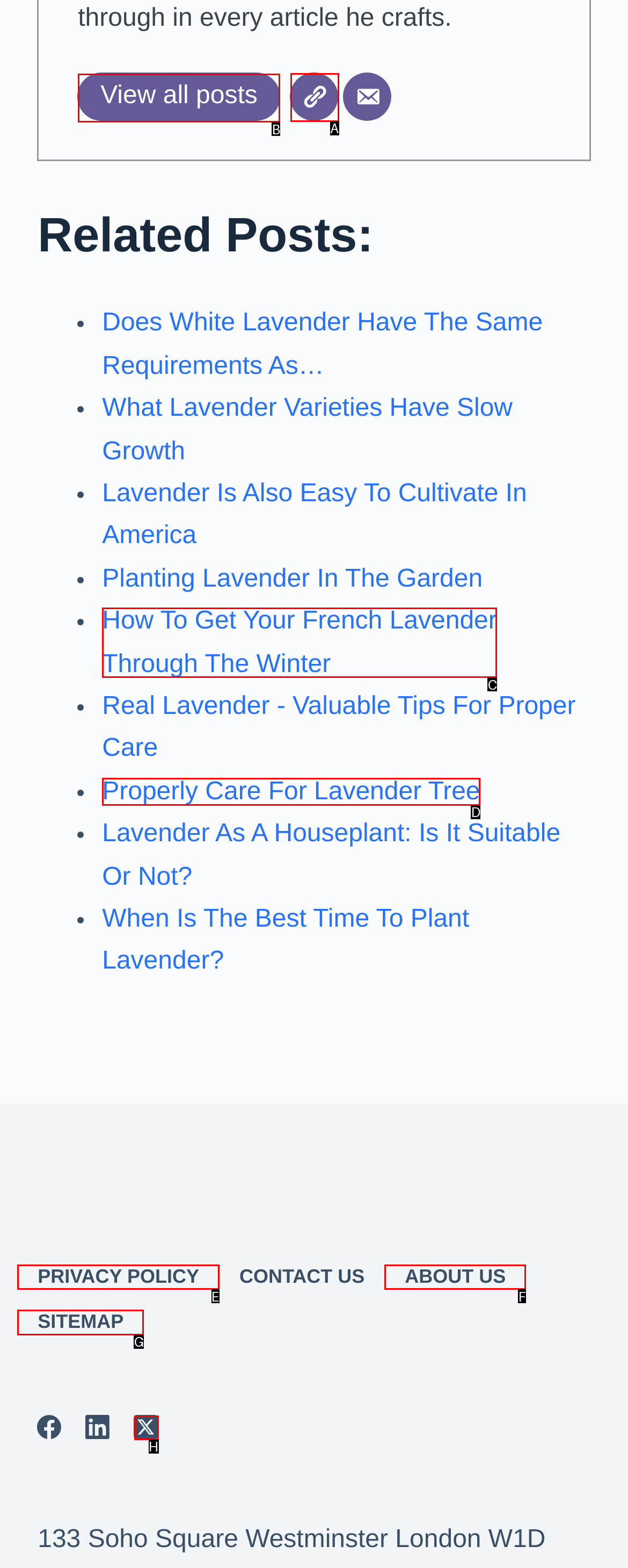Indicate the letter of the UI element that should be clicked to accomplish the task: View all posts. Answer with the letter only.

B